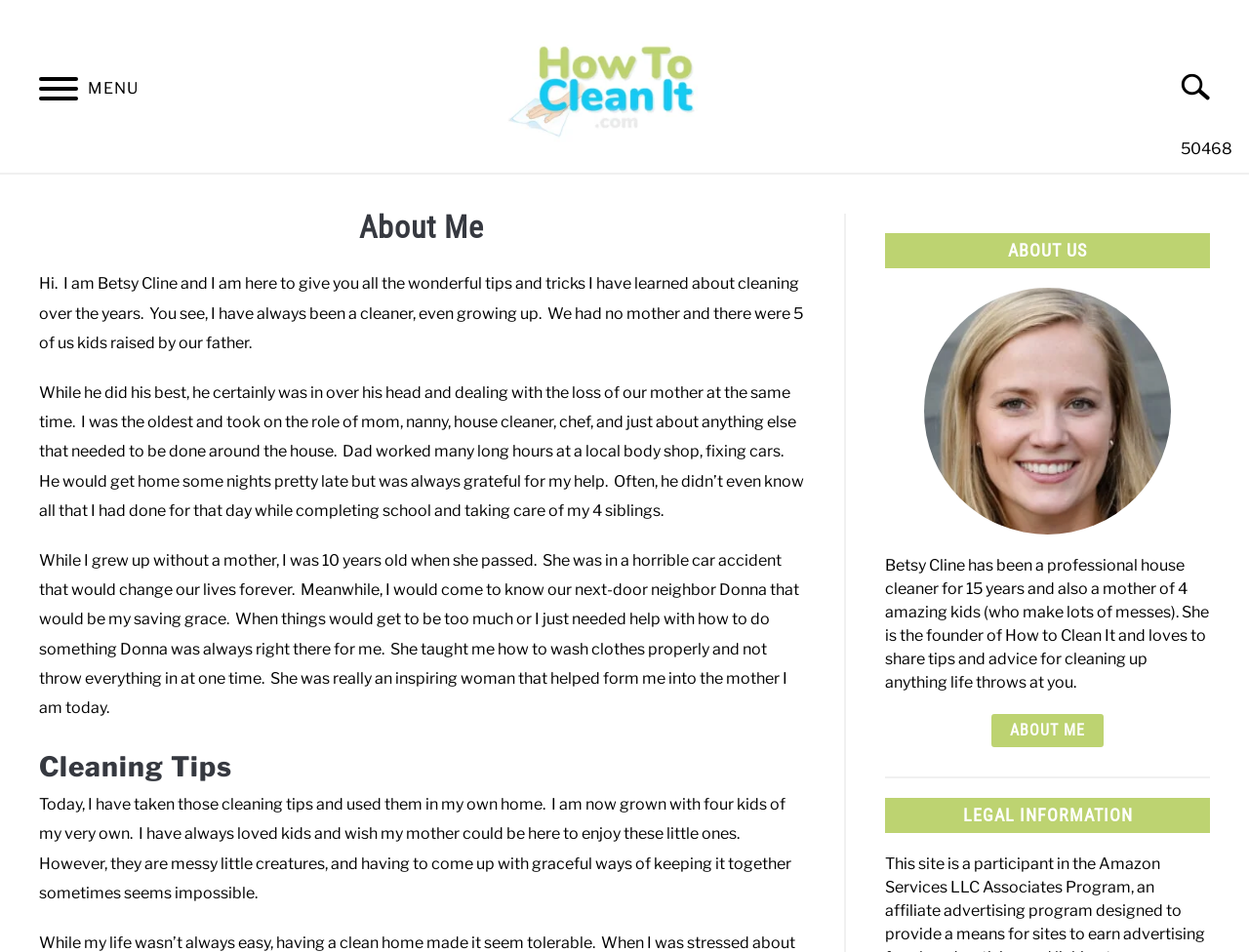Please indicate the bounding box coordinates for the clickable area to complete the following task: "Toggle the table of content". The coordinates should be specified as four float numbers between 0 and 1, i.e., [left, top, right, bottom].

None